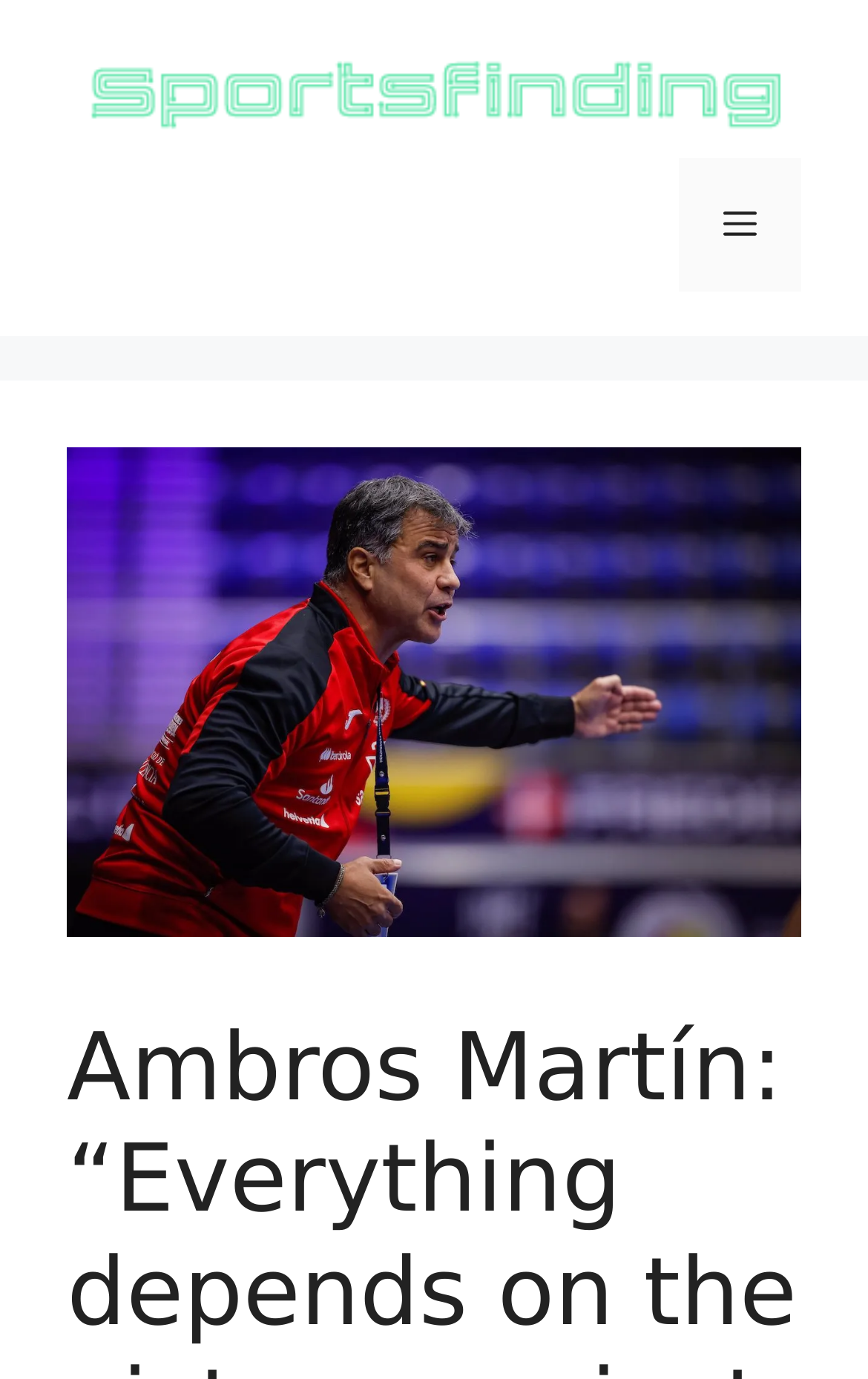Please find and give the text of the main heading on the webpage.

Ambros Martín: “Everything depends on the victory against the Netherlands”